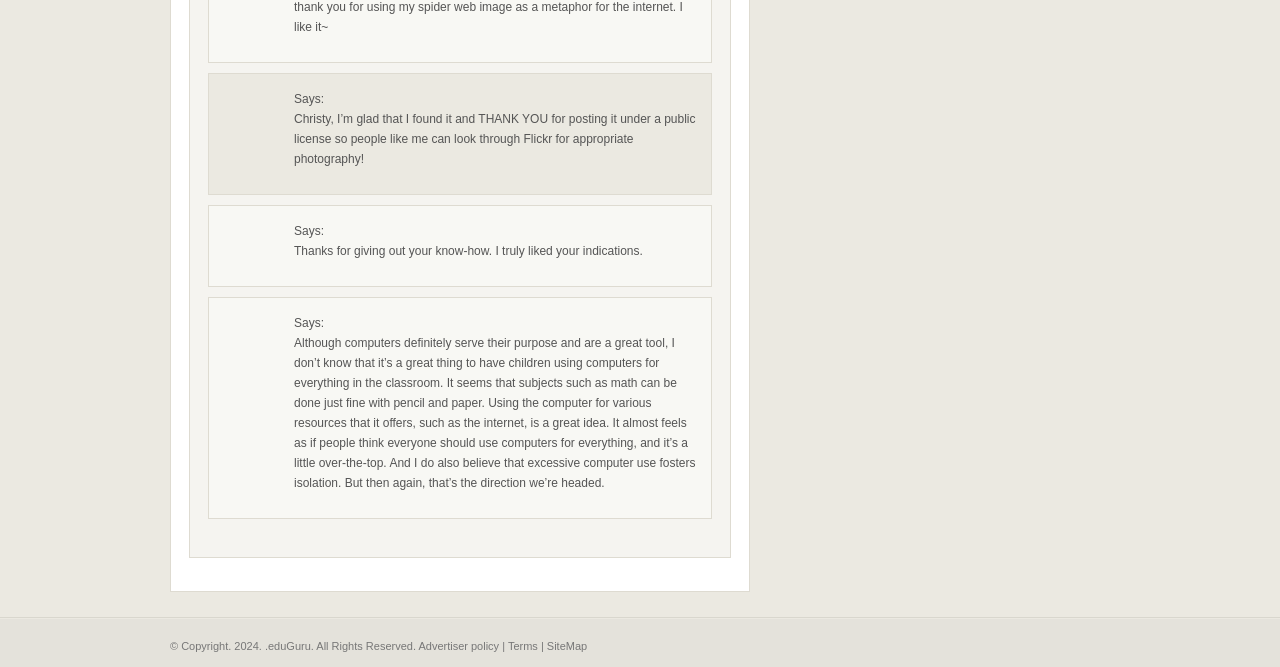Provide a brief response to the question below using a single word or phrase: 
What is the direction we’re headed according to the author?

towards excessive computer use